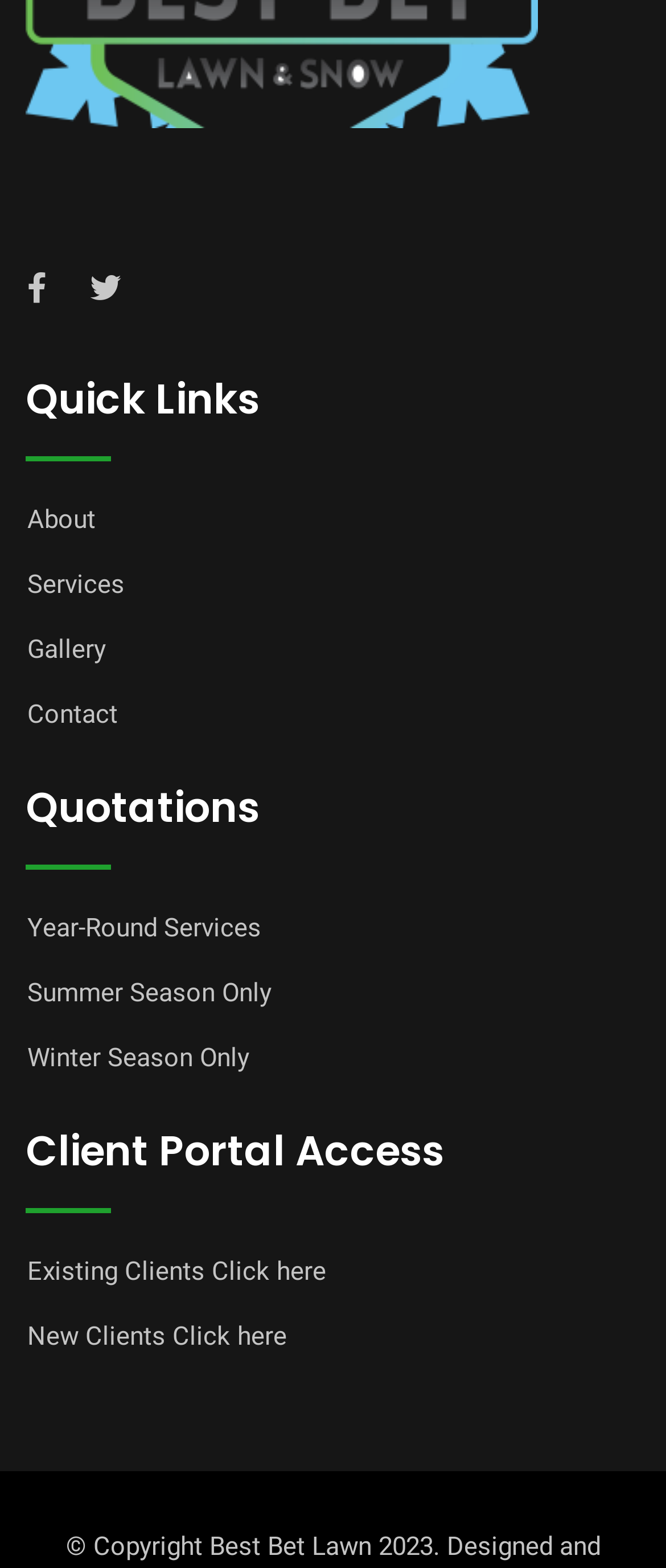How many seasons are mentioned?
Please elaborate on the answer to the question with detailed information.

There are three seasons mentioned on the webpage: Year-Round, Summer Season Only, and Winter Season Only. These seasons are listed under the 'Quotations' heading.